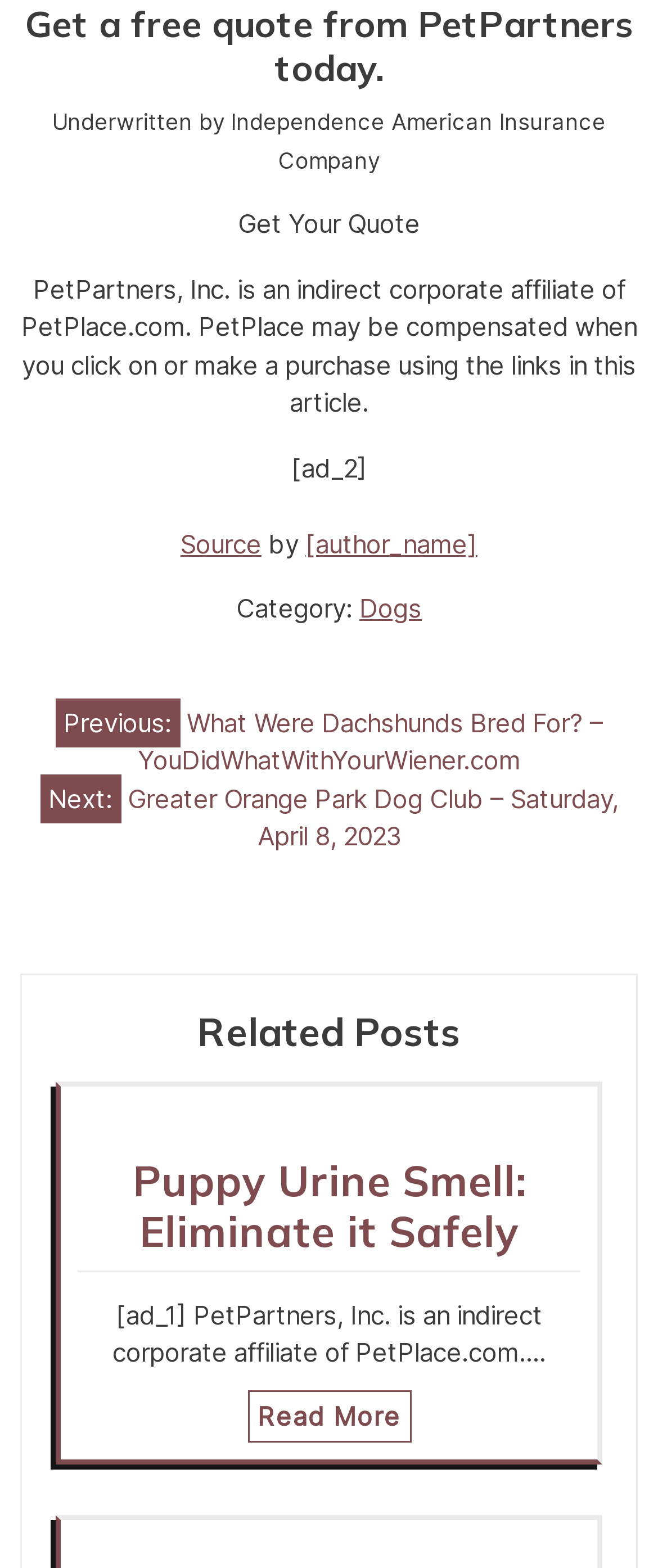Analyze the image and deliver a detailed answer to the question: What is the company underwriting PetPartners?

I found the answer by looking at the StaticText element with the text 'Underwritten by Independence American Insurance Company' which is located at the top of the webpage.